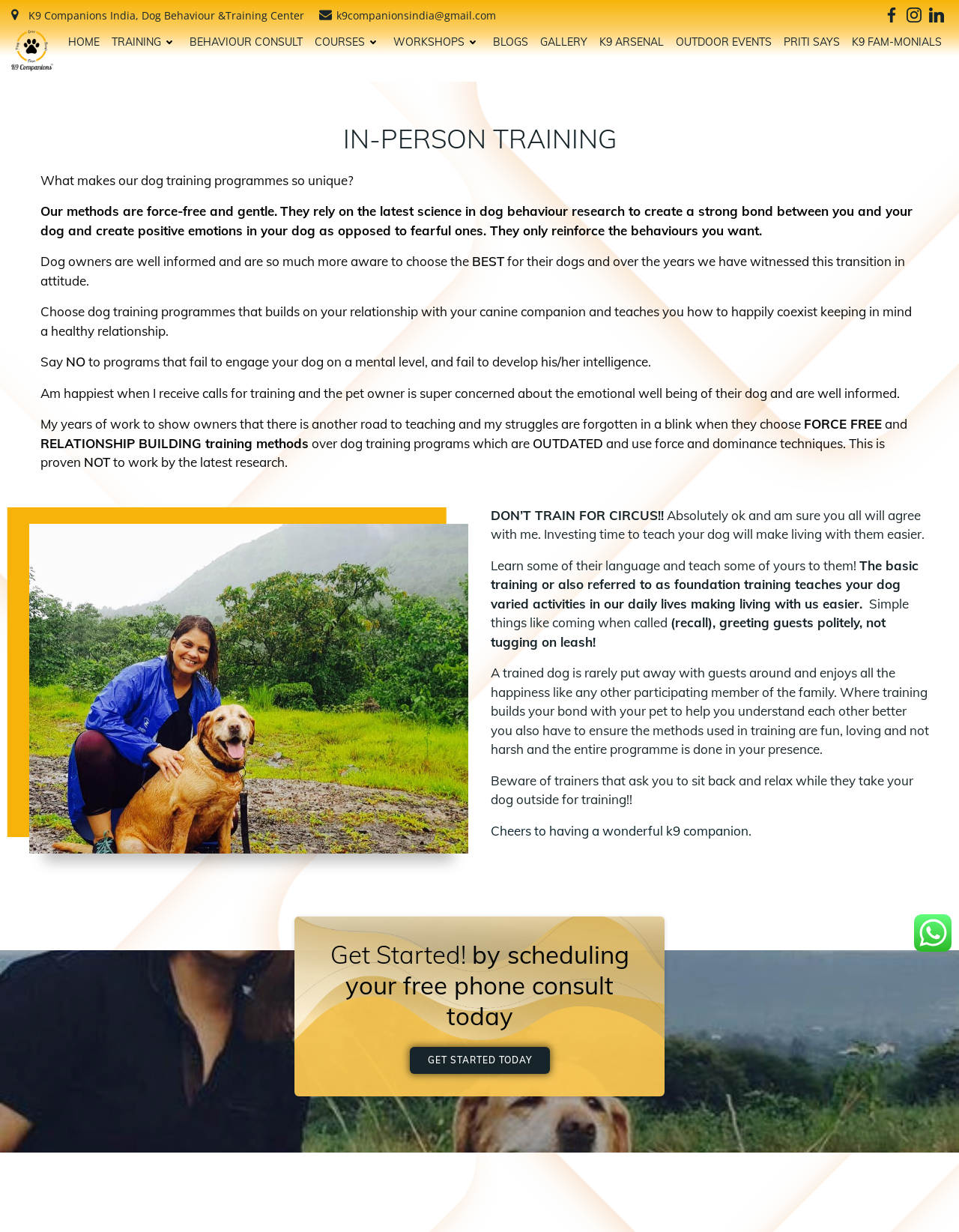Analyze the image and answer the question with as much detail as possible: 
What is the purpose of the basic training?

The basic training, also referred to as foundation training, teaches the dog varied activities in our daily lives, making living with them easier, such as coming when called, greeting guests politely, and not tugging on the leash.